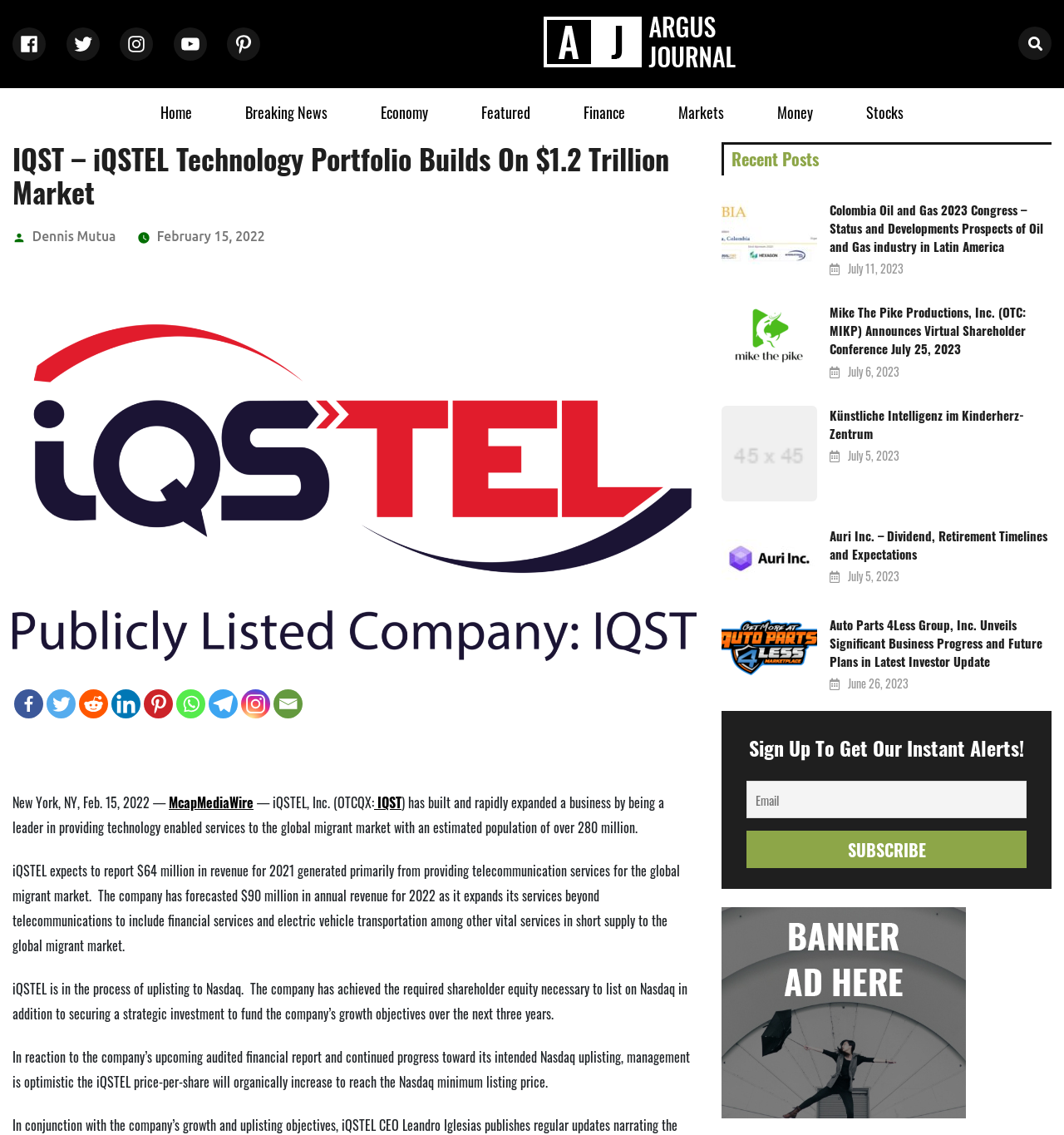For the element described, predict the bounding box coordinates as (top-left x, top-left y, bottom-right x, bottom-right y). All values should be between 0 and 1. Element description: parent_node: Künstliche Intelligenz im Kinderherz-Zentrum

[0.678, 0.357, 0.768, 0.442]